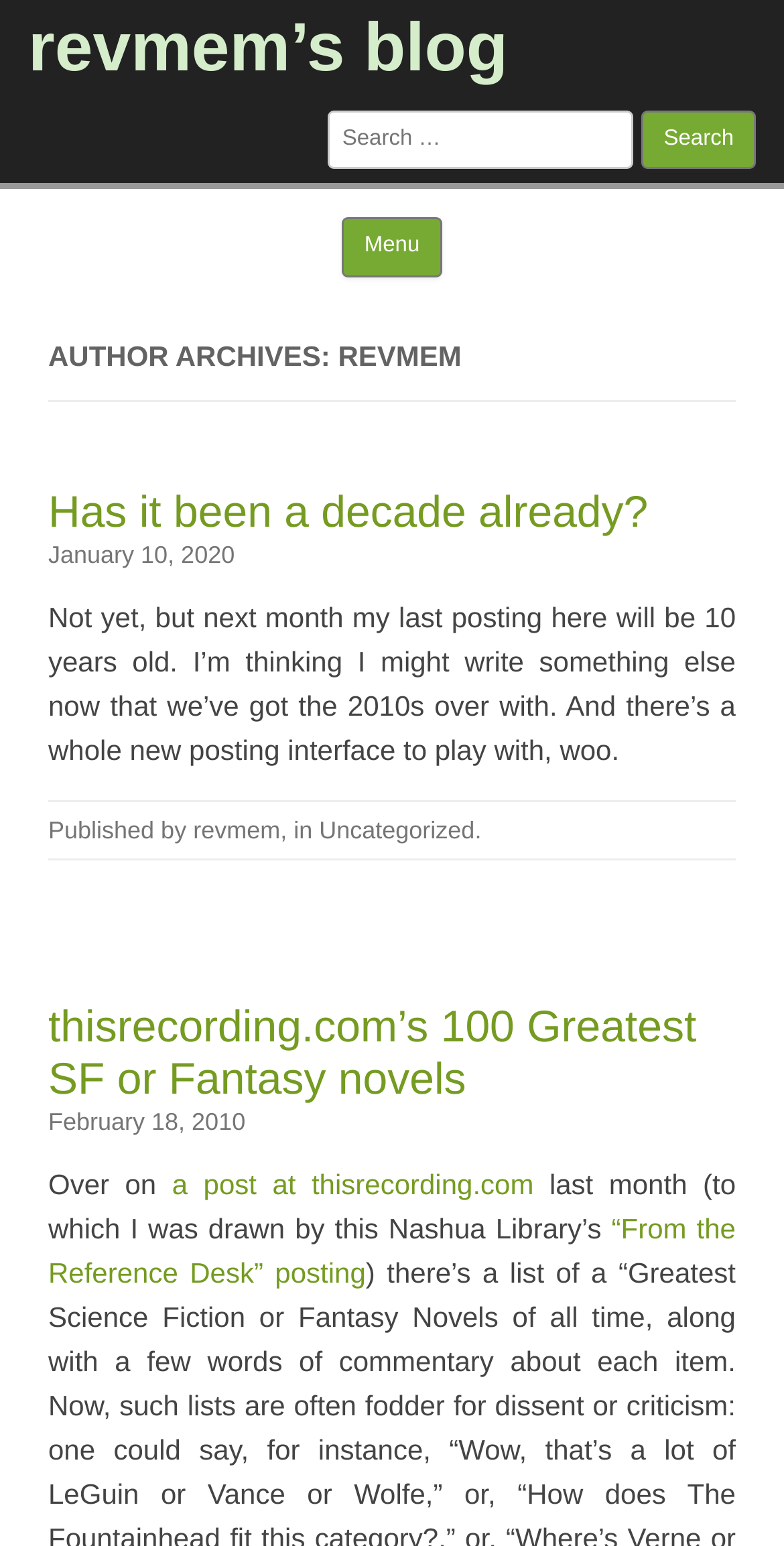What is the title of the latest article?
Based on the screenshot, provide a one-word or short-phrase response.

Has it been a decade already?